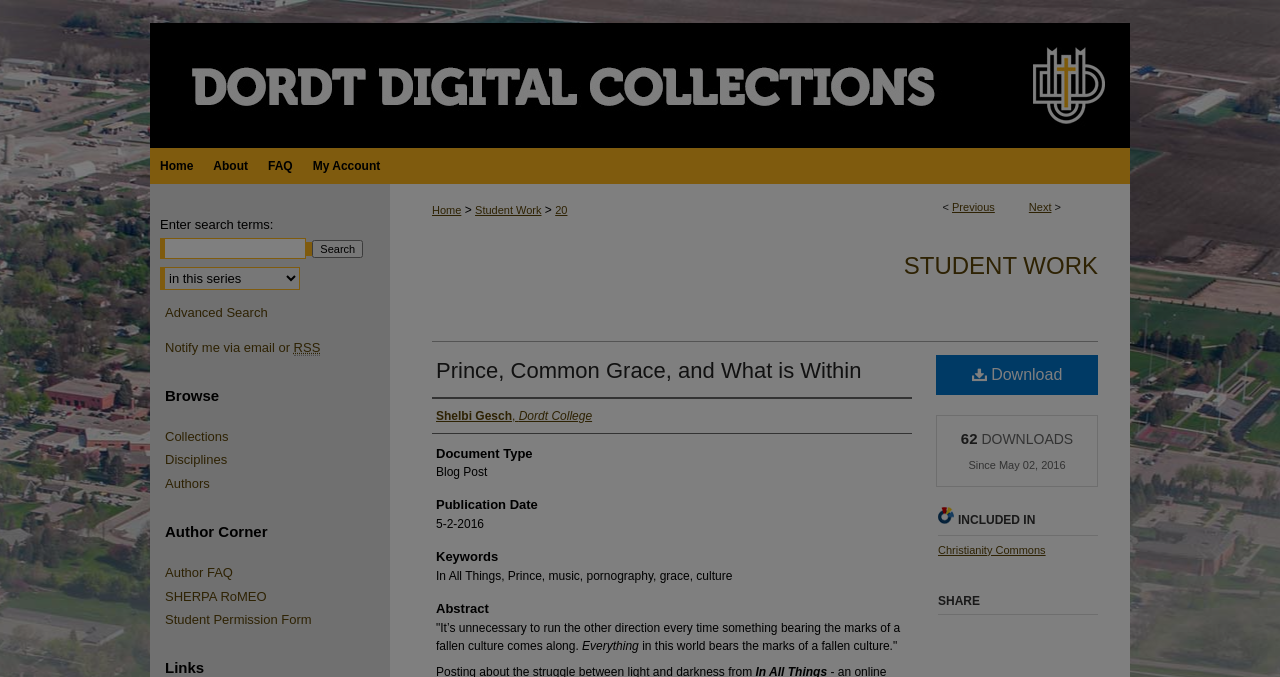Locate the bounding box coordinates of the element that should be clicked to execute the following instruction: "Click on the 'Menu' link".

[0.953, 0.0, 1.0, 0.074]